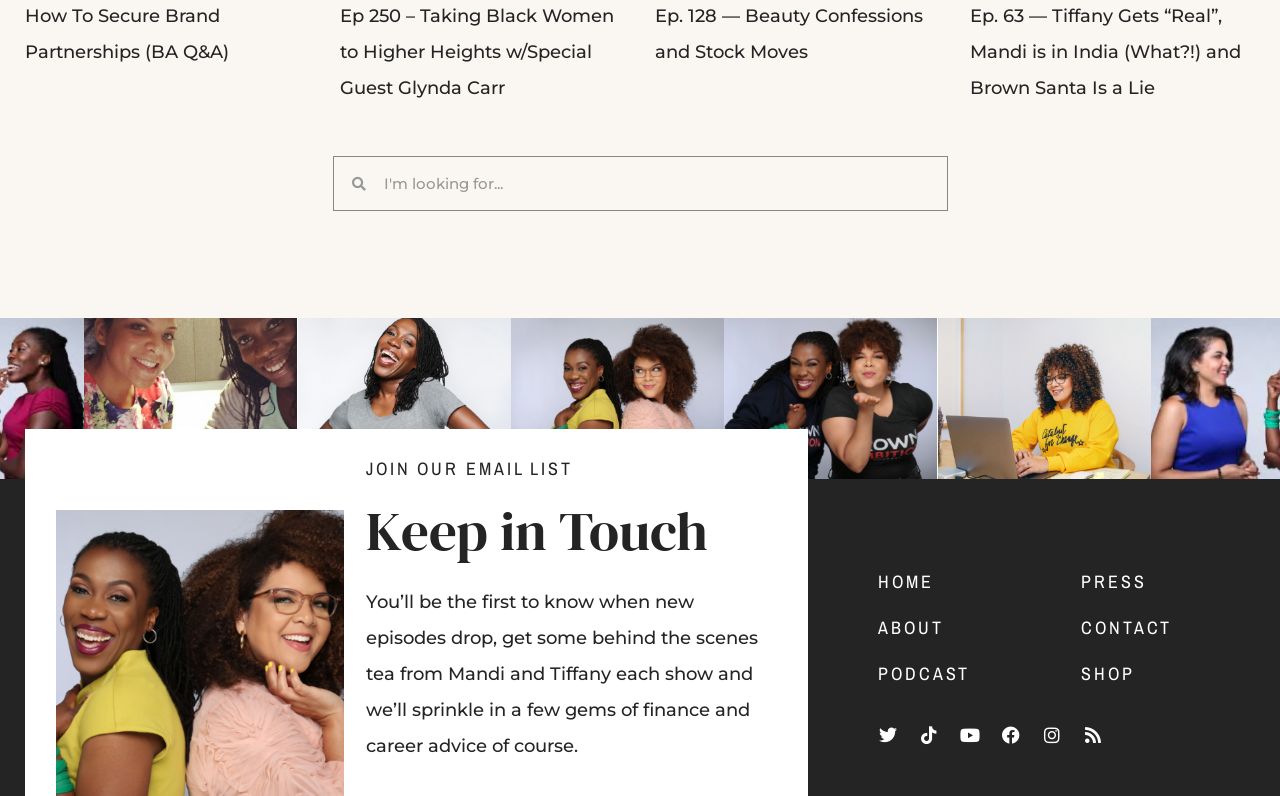Use a single word or phrase to respond to the question:
What is the purpose of the search box?

To search